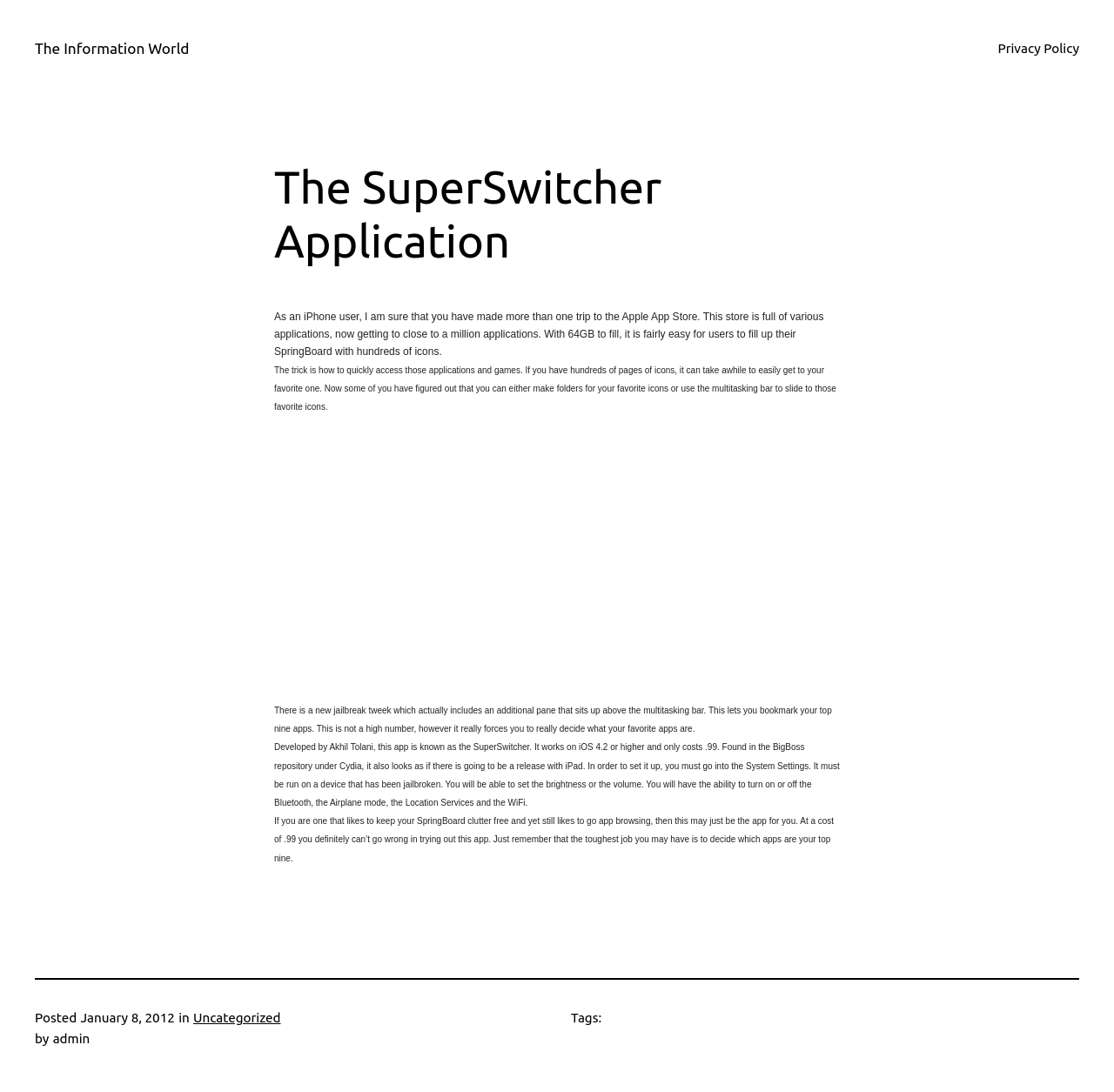Produce an extensive caption that describes everything on the webpage.

The webpage is about the SuperSwitcher application, with a focus on its features and benefits. At the top left, there is a link to "The Information World". On the top right, there is a menu with a link to "Privacy Policy". Below the menu, the title "The SuperSwitcher Application" is prominently displayed.

The main content of the page is a series of paragraphs that describe the challenges of accessing applications on an iPhone and how the SuperSwitcher app can help. The text explains that the app allows users to bookmark their top nine apps, making it easier to access them quickly. The app is developed by Akhil Tolani and is available on Cydia for $0.99.

There is an image on the page, located below the second paragraph, which is likely a screenshot of the app. The image is positioned near the center of the page.

The text continues to describe the features of the app, including the ability to set up brightness, volume, Bluetooth, Airplane mode, Location Services, and WiFi. The app requires a jailbroken device and can be set up through the System Settings.

At the bottom of the page, there is a separator line, followed by information about the post, including the date "January 8, 2012", the category "Uncategorized", and the author "admin". There is also a section for tags, but it appears to be empty.